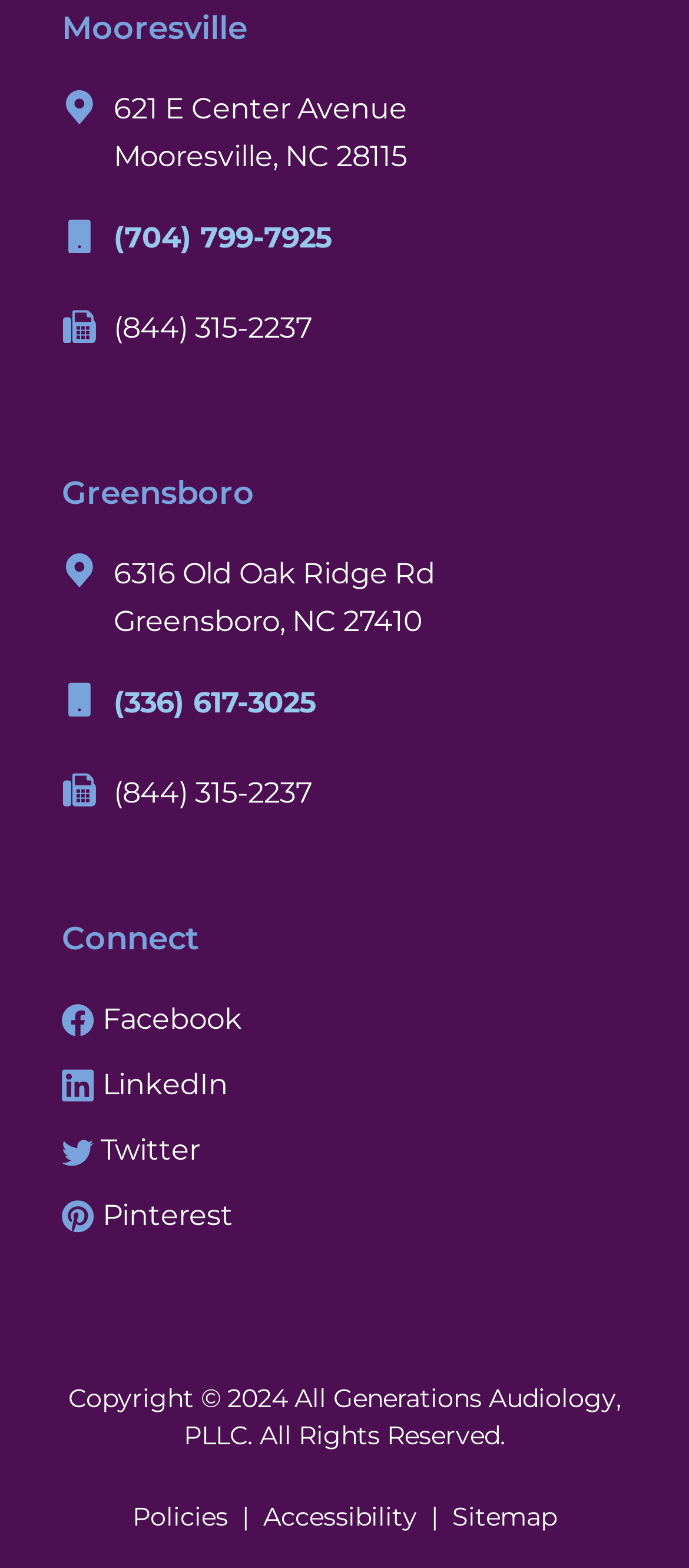Determine the bounding box coordinates of the region to click in order to accomplish the following instruction: "Connect on Facebook". Provide the coordinates as four float numbers between 0 and 1, specifically [left, top, right, bottom].

[0.09, 0.638, 0.352, 0.661]